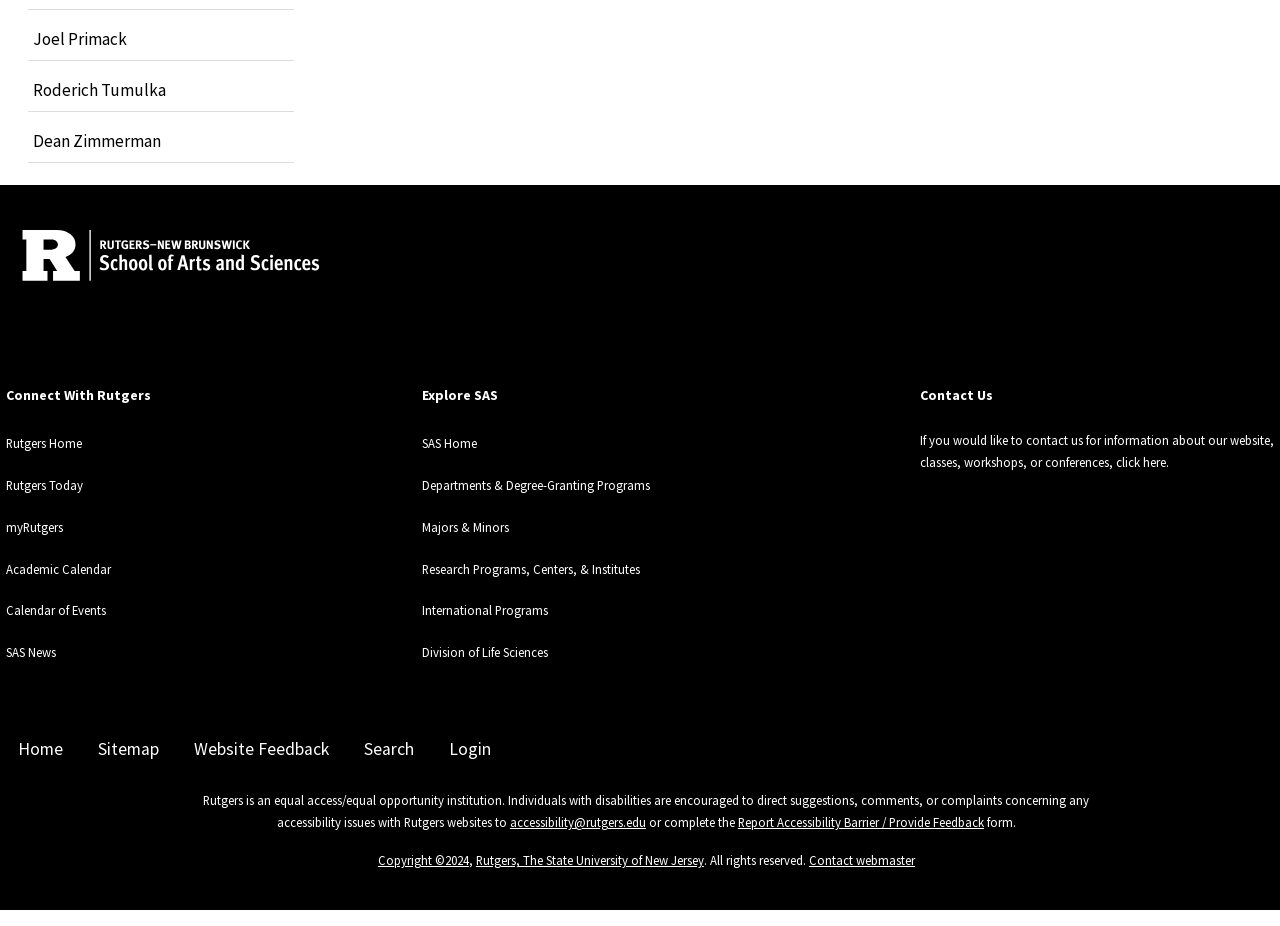Please provide the bounding box coordinate of the region that matches the element description: International Programs. Coordinates should be in the format (top-left x, top-left y, bottom-right x, bottom-right y) and all values should be between 0 and 1.

[0.329, 0.65, 0.428, 0.668]